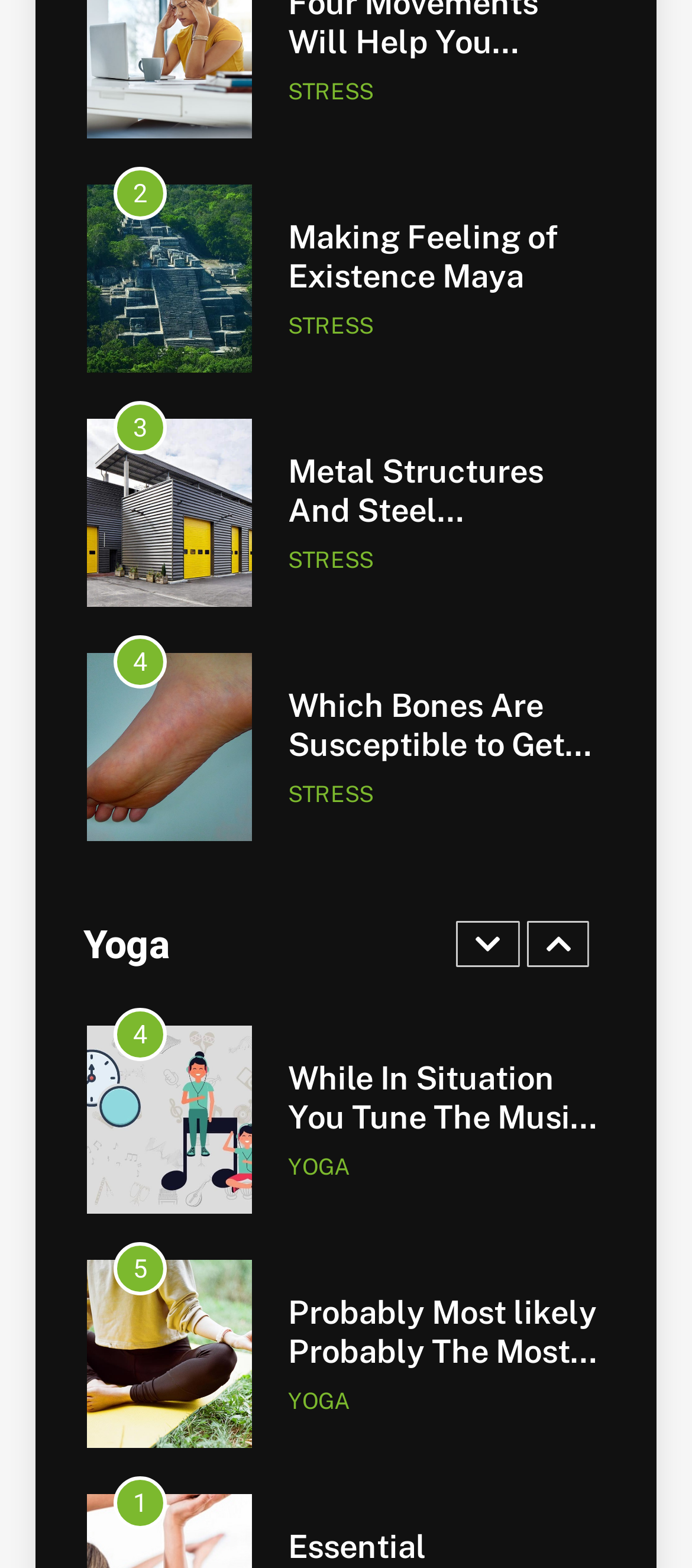Please find the bounding box coordinates of the element that must be clicked to perform the given instruction: "view the image". The coordinates should be four float numbers from 0 to 1, i.e., [left, top, right, bottom].

[0.126, 0.118, 0.365, 0.237]